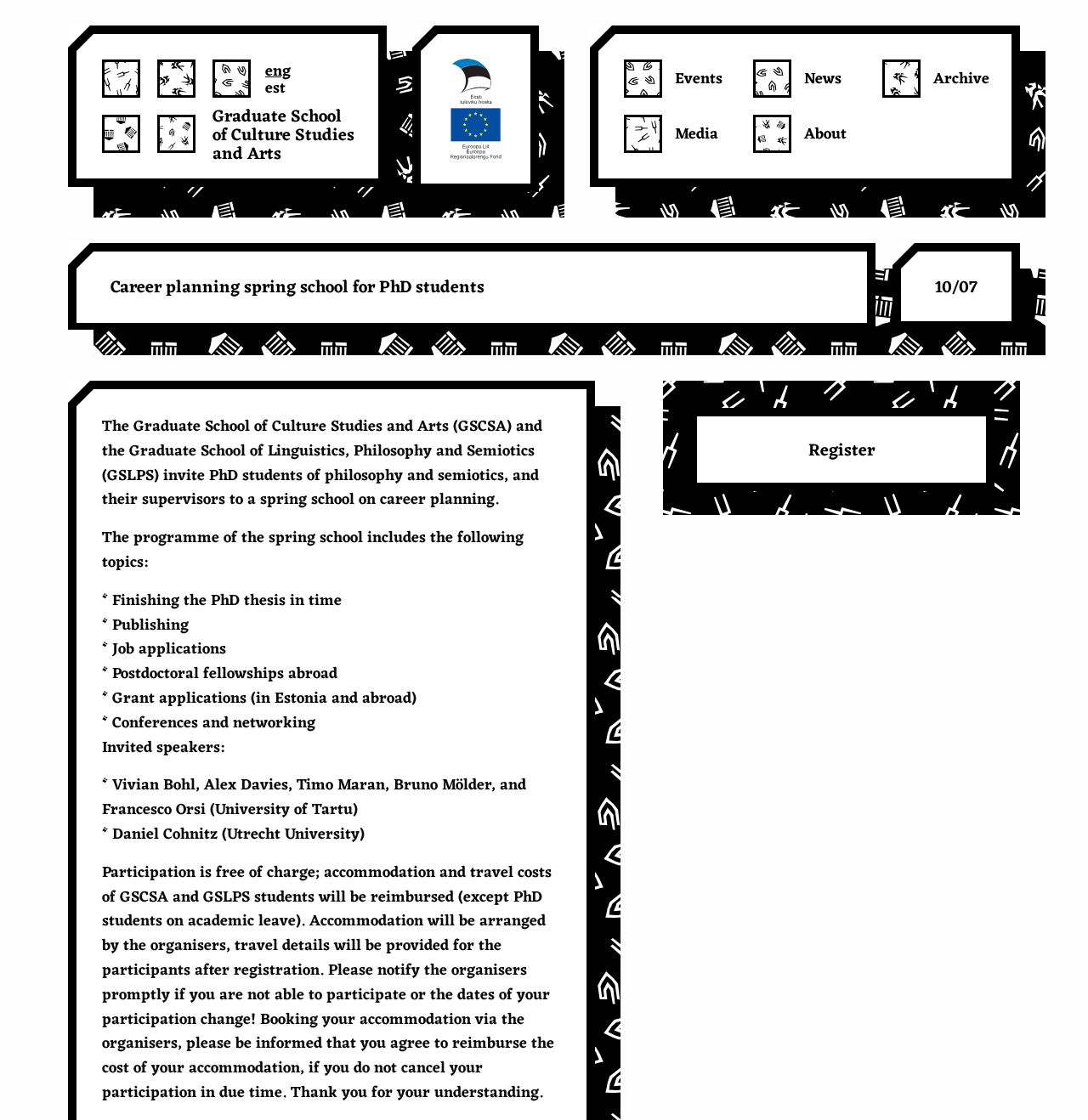How many topics are covered in the spring school programme?
Based on the visual, give a brief answer using one word or a short phrase.

6